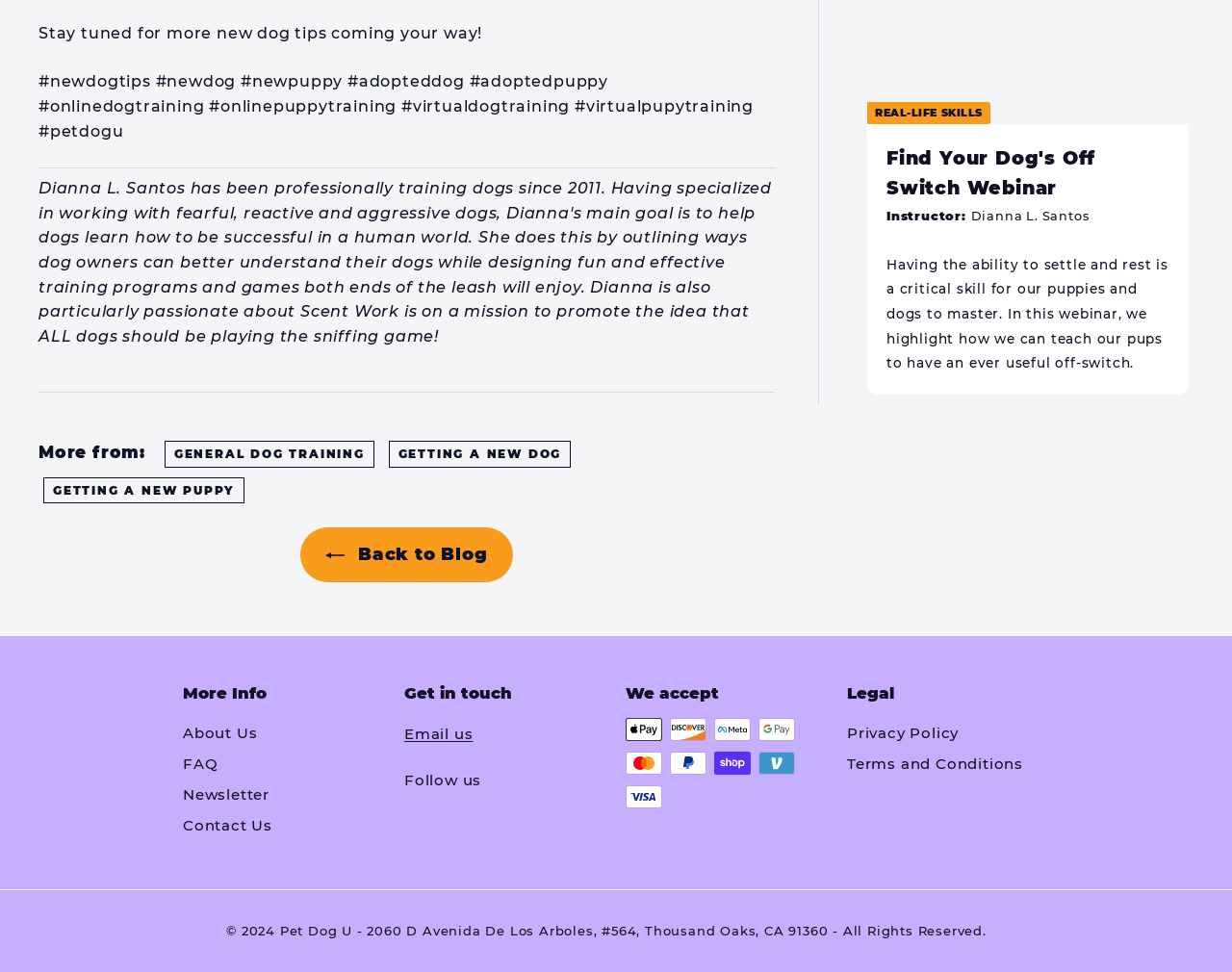Pinpoint the bounding box coordinates of the clickable element needed to complete the instruction: "Click on 'Back to Blog'". The coordinates should be provided as four float numbers between 0 and 1: [left, top, right, bottom].

[0.244, 0.542, 0.416, 0.599]